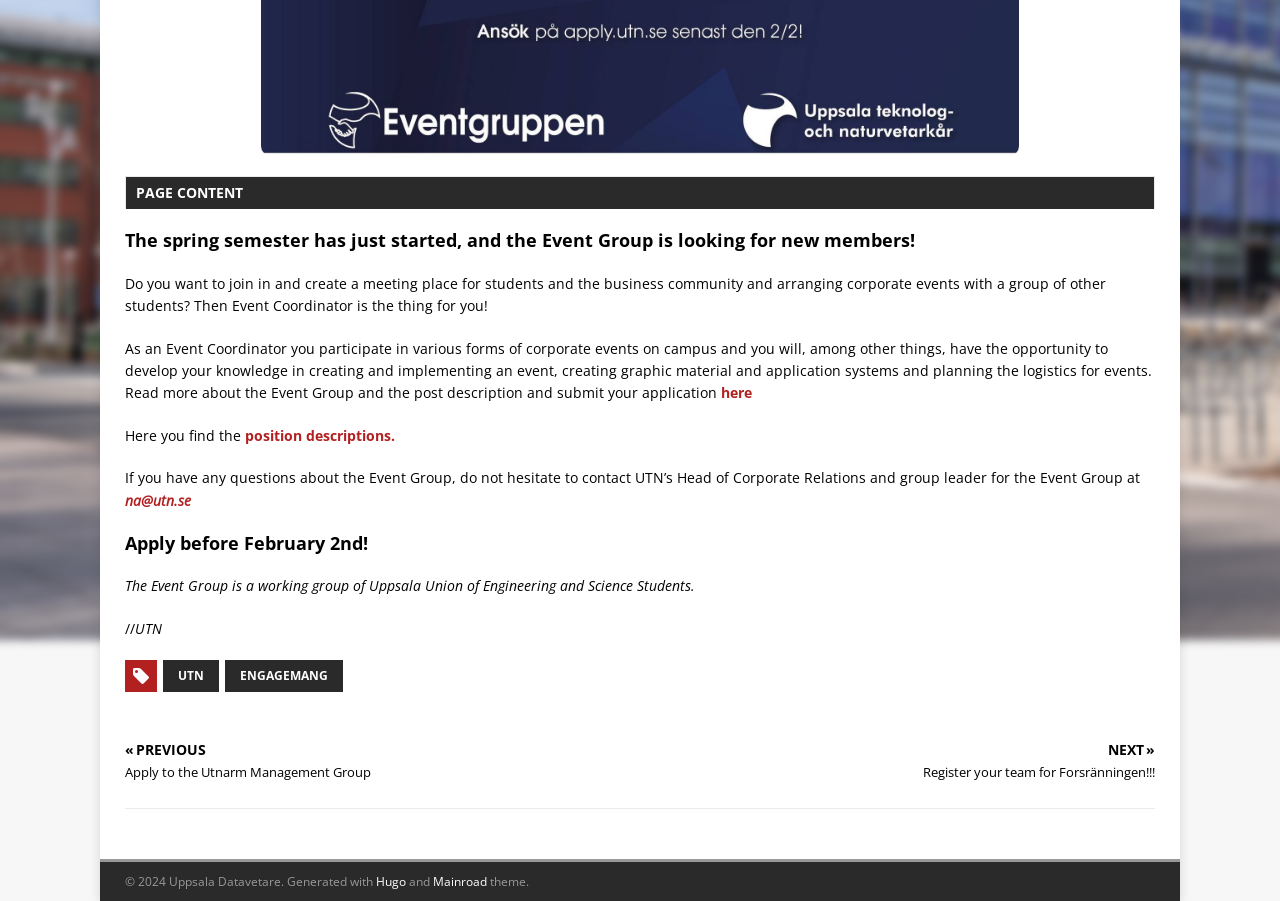Determine the bounding box of the UI element mentioned here: "position descriptions.". The coordinates must be in the format [left, top, right, bottom] with values ranging from 0 to 1.

[0.191, 0.473, 0.309, 0.494]